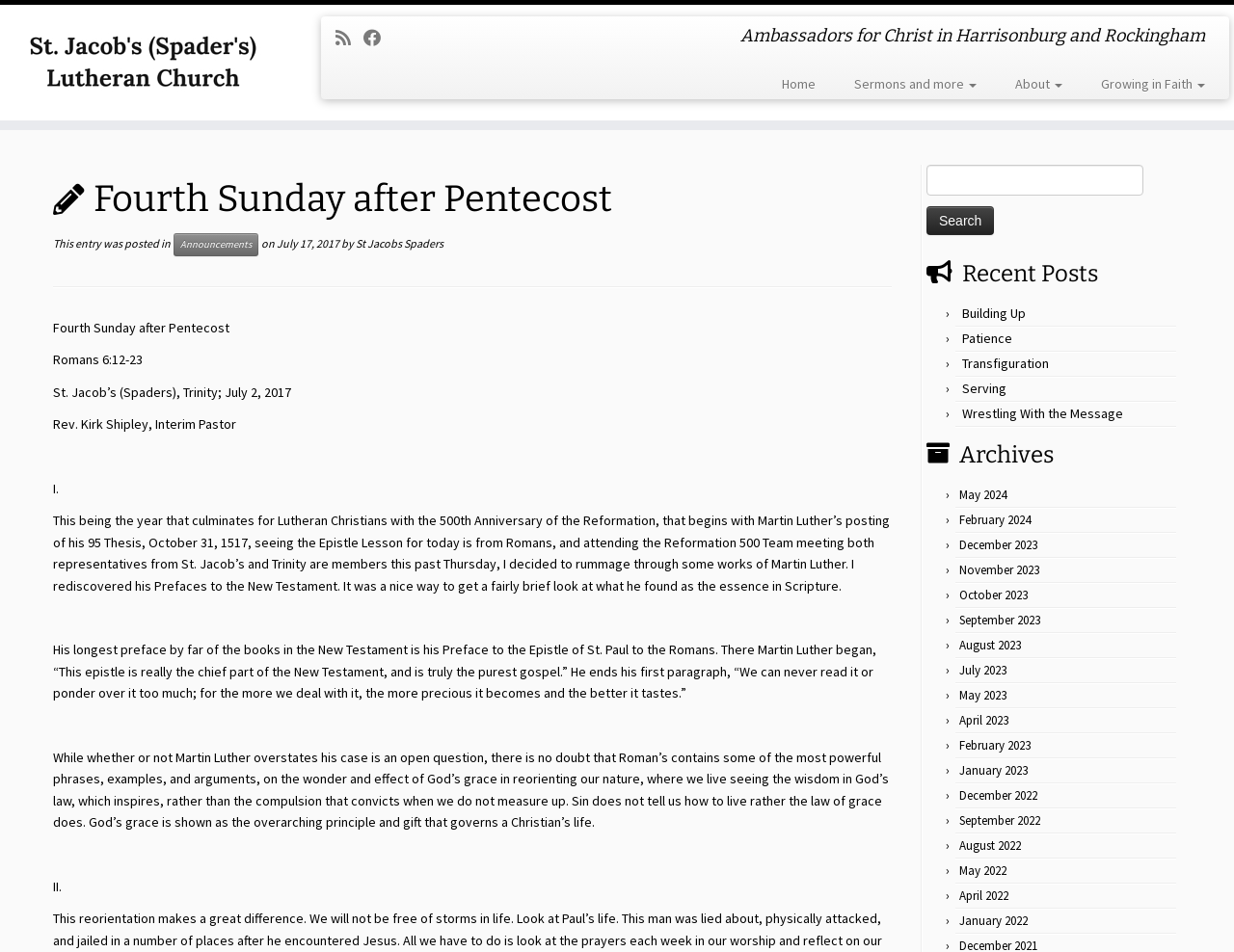Determine the bounding box coordinates for the HTML element described here: "parent_node: Search for: value="Search"".

[0.751, 0.217, 0.806, 0.247]